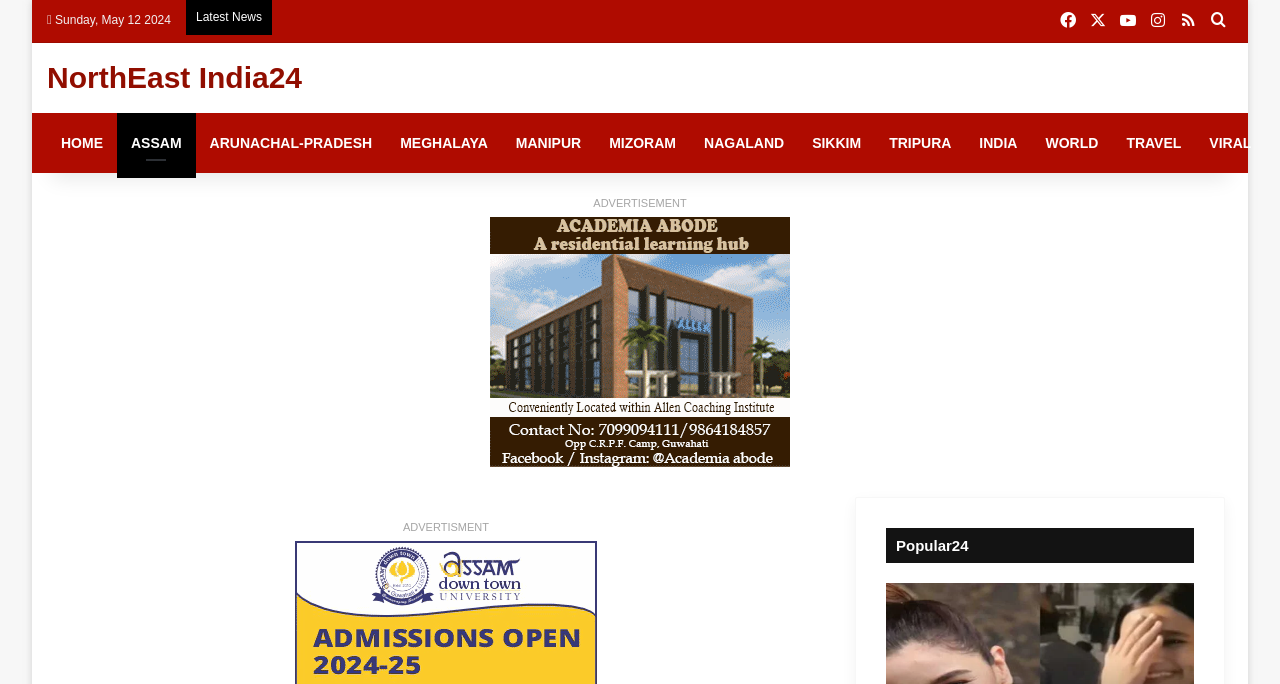Using the provided element description, identify the bounding box coordinates as (top-left x, top-left y, bottom-right x, bottom-right y). Ensure all values are between 0 and 1. Description: Search for

[0.94, 0.001, 0.963, 0.06]